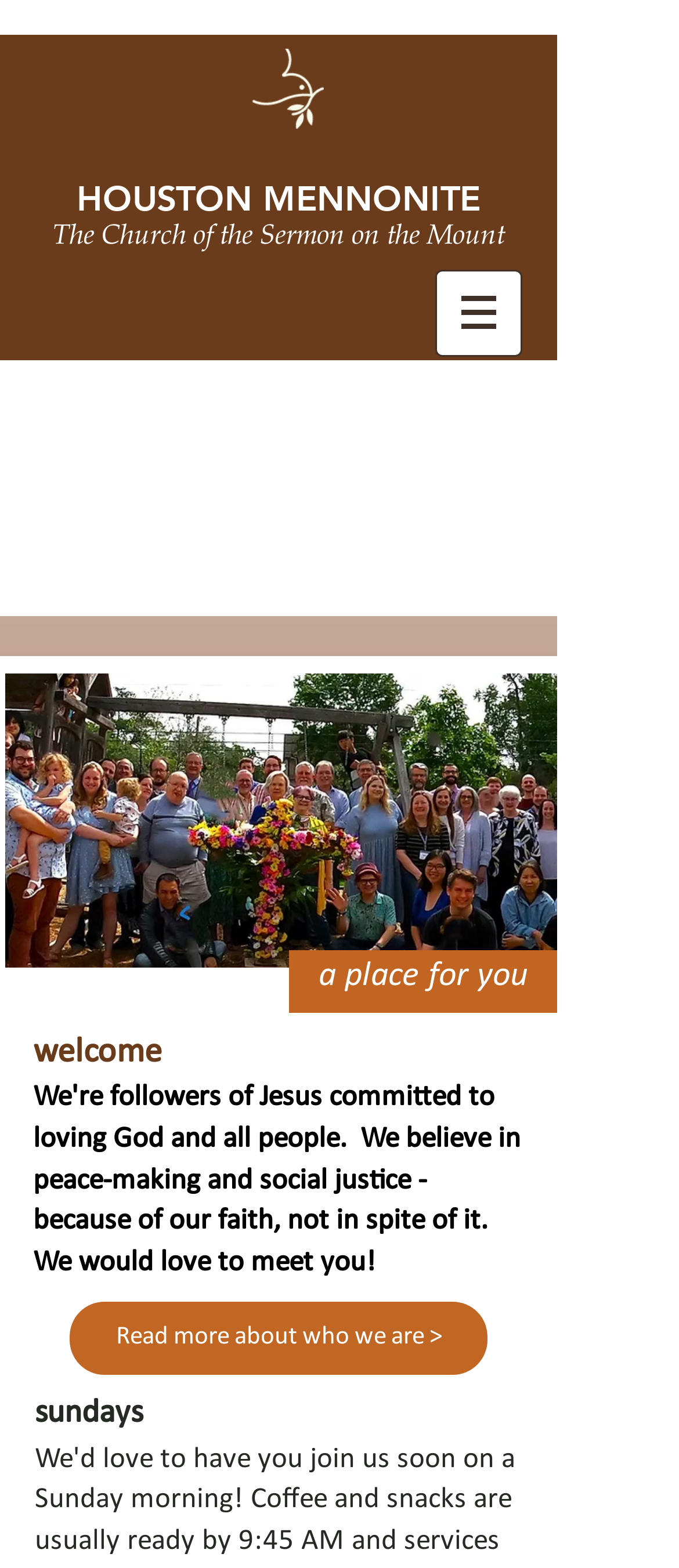What is the theme of the sermon?
Give a thorough and detailed response to the question.

The theme of the sermon can be found in the second heading element, which is 'The Church of the Sermon on the Mount'. This suggests that the church's sermon is based on the Sermon on the Mount.